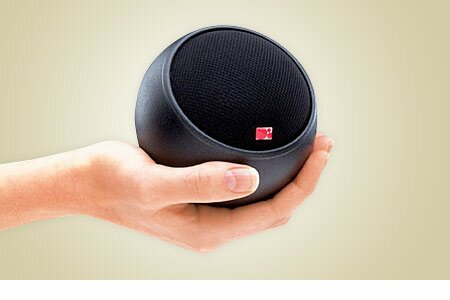Give a one-word or short phrase answer to the question: 
What is the purpose of the mesh grille on top of the speaker?

Provides modern aesthetic